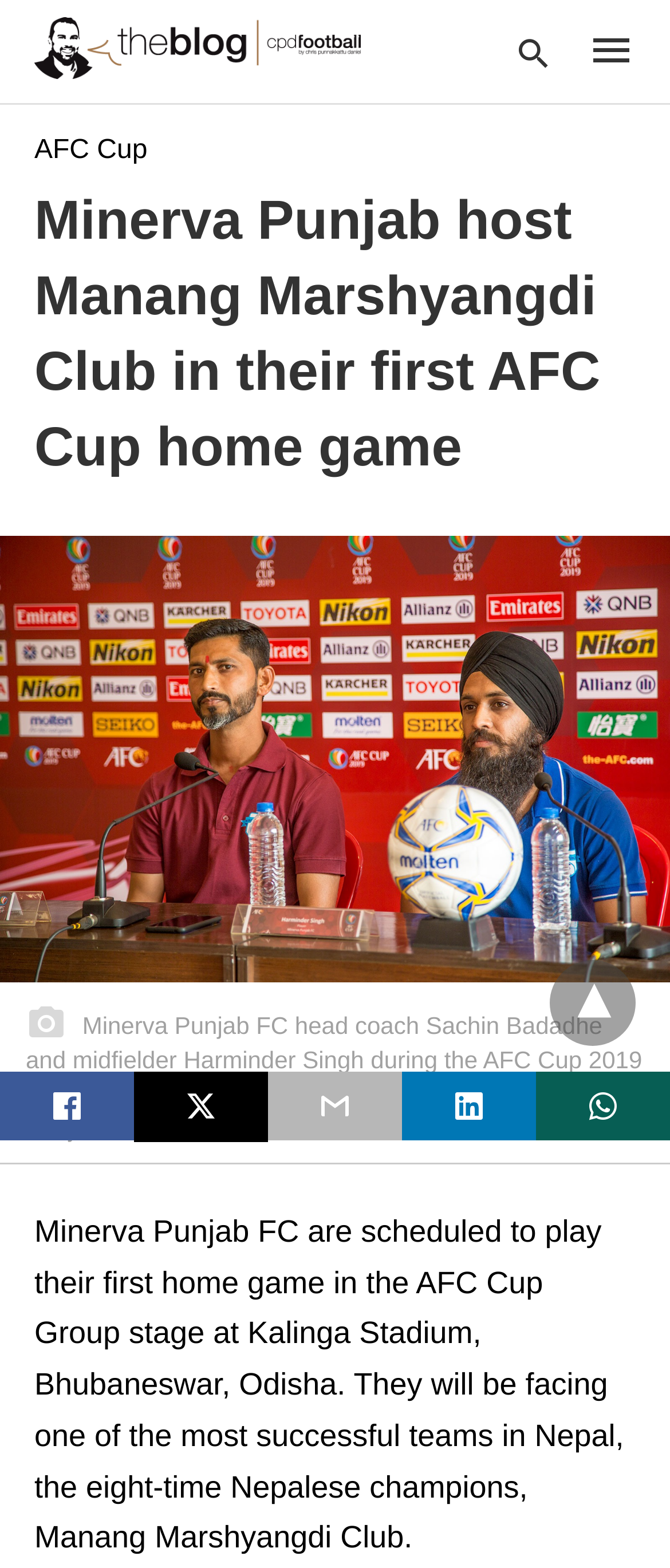Find the UI element described as: "title="email"" and predict its bounding box coordinates. Ensure the coordinates are four float numbers between 0 and 1, [left, top, right, bottom].

[0.4, 0.683, 0.6, 0.727]